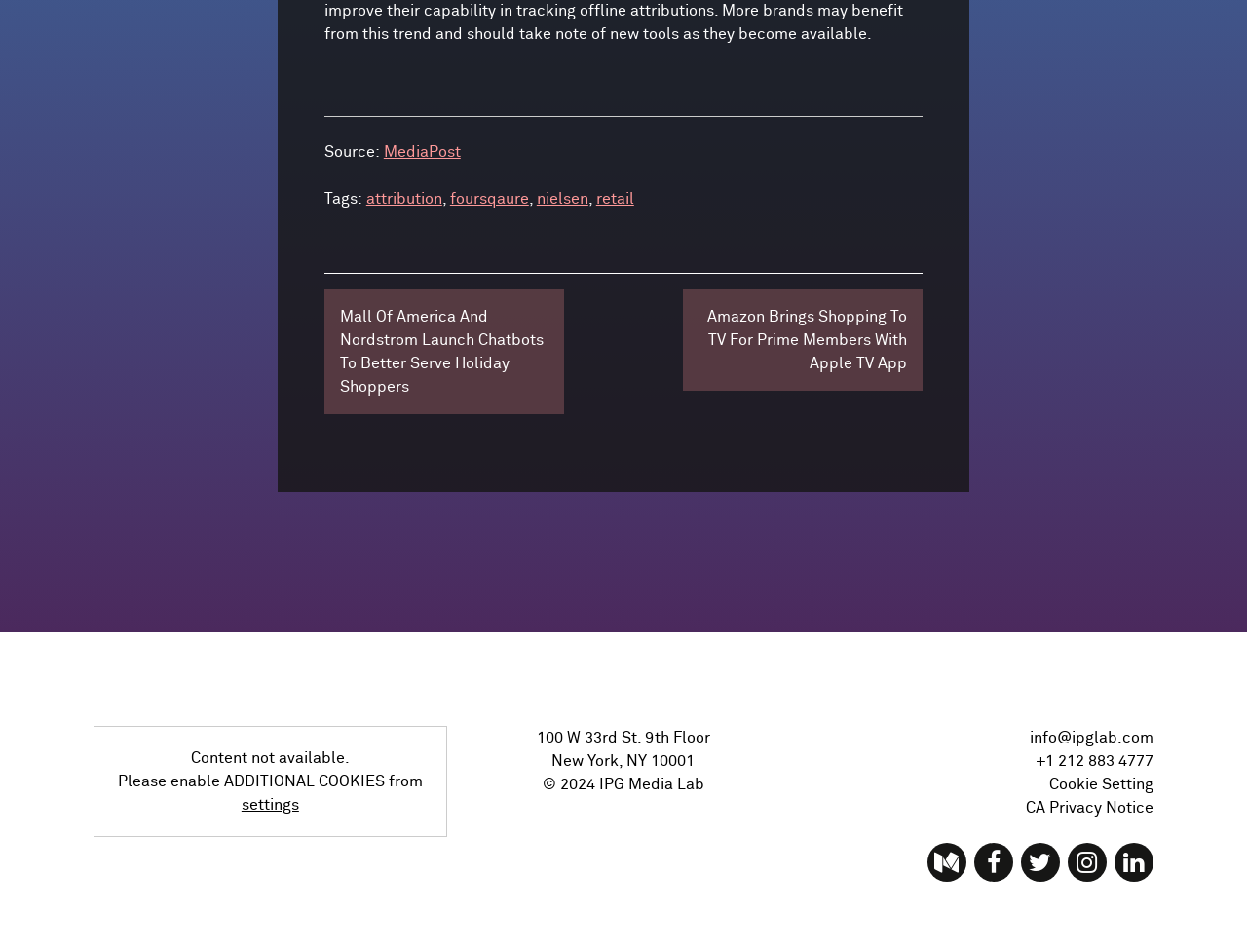Identify the coordinates of the bounding box for the element described below: "Twitter". Return the coordinates as four float numbers between 0 and 1: [left, top, right, bottom].

[0.819, 0.885, 0.85, 0.926]